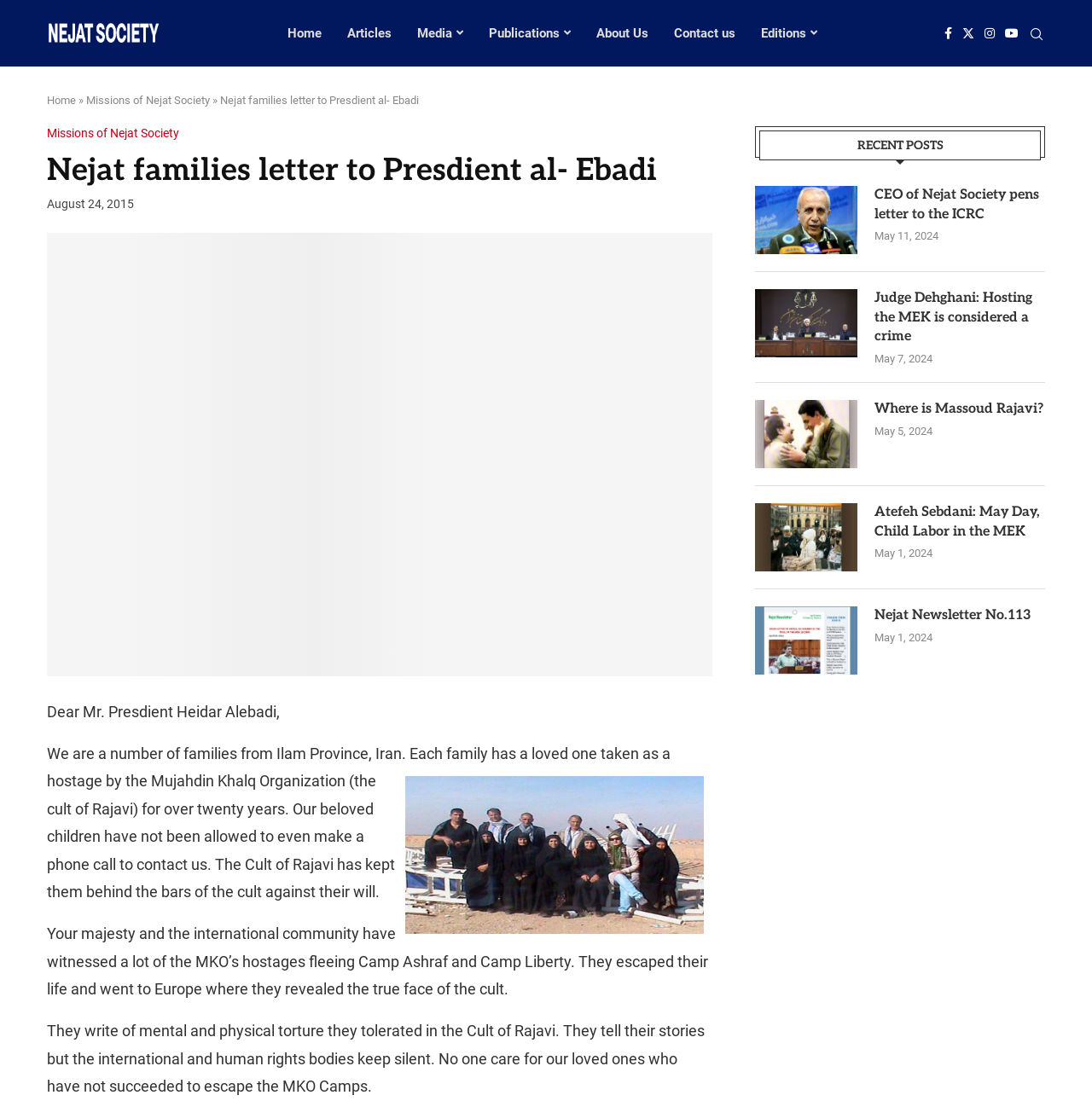Determine the bounding box coordinates of the region I should click to achieve the following instruction: "Search for something". Ensure the bounding box coordinates are four float numbers between 0 and 1, i.e., [left, top, right, bottom].

[0.941, 0.025, 0.957, 0.038]